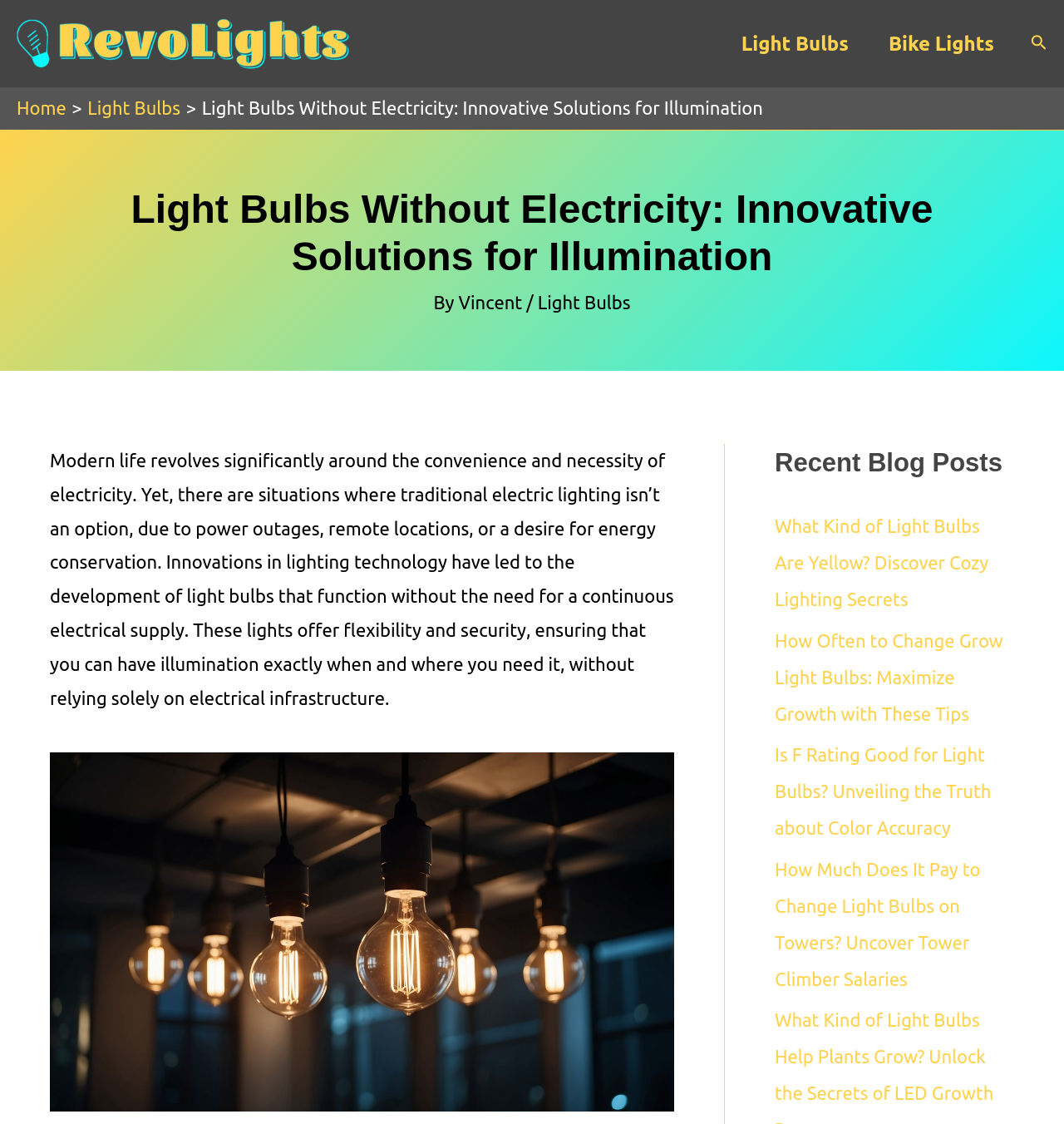Provide the bounding box coordinates of the HTML element this sentence describes: "Light Bulbs".

[0.678, 0.013, 0.816, 0.065]